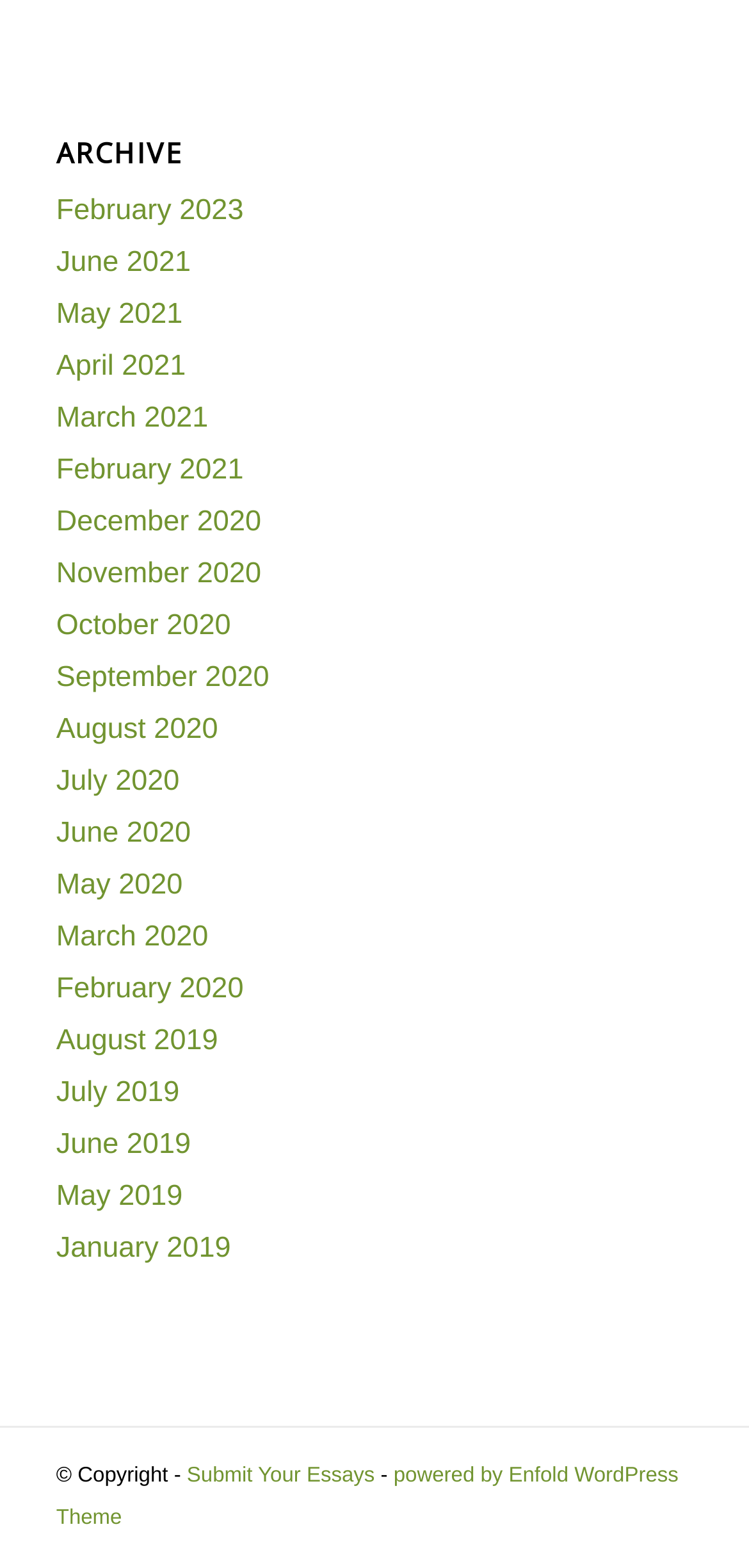Please provide a one-word or phrase answer to the question: 
How many links are available on the webpage?

24